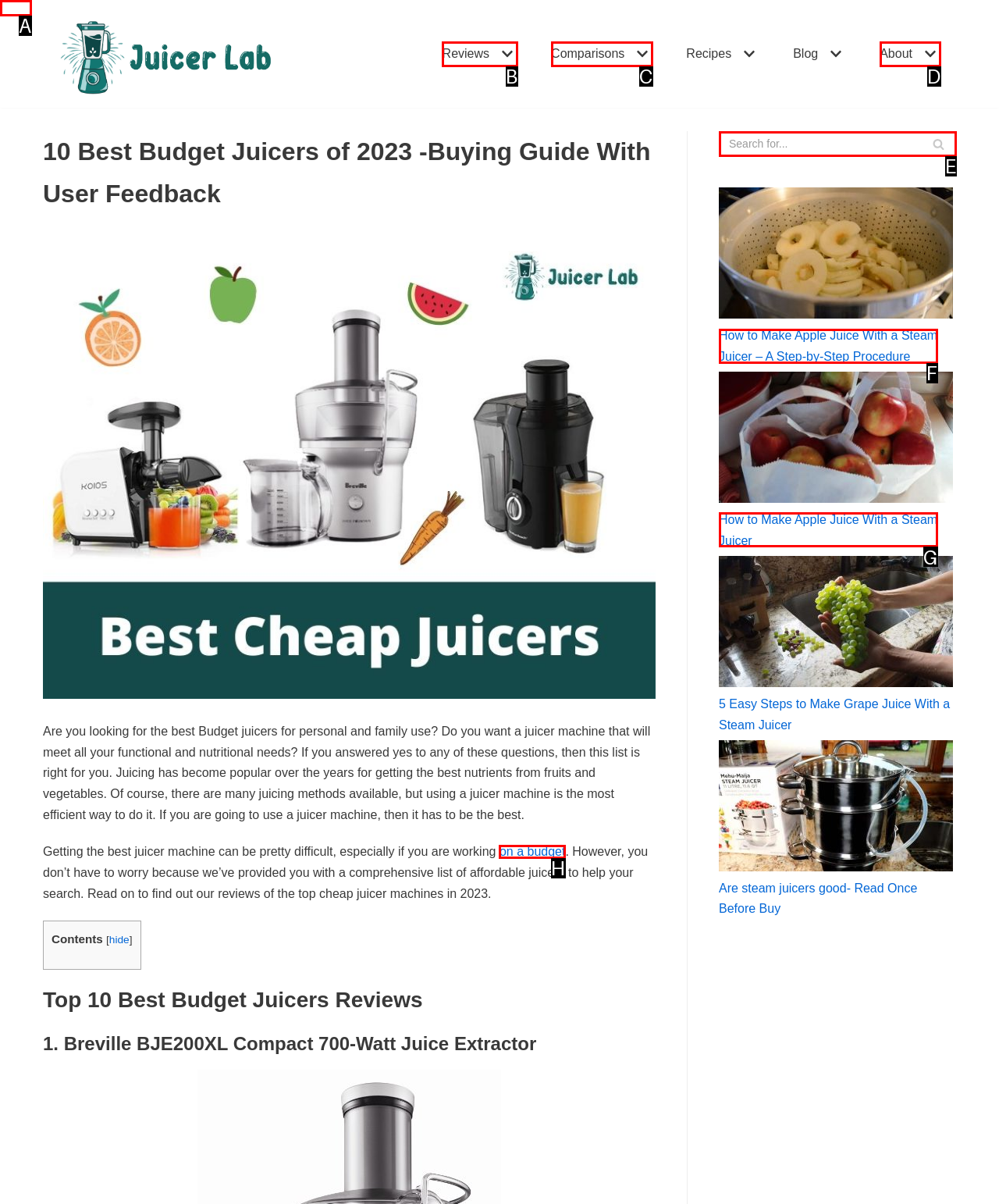From the given choices, determine which HTML element aligns with the description: on a budget Respond with the letter of the appropriate option.

H